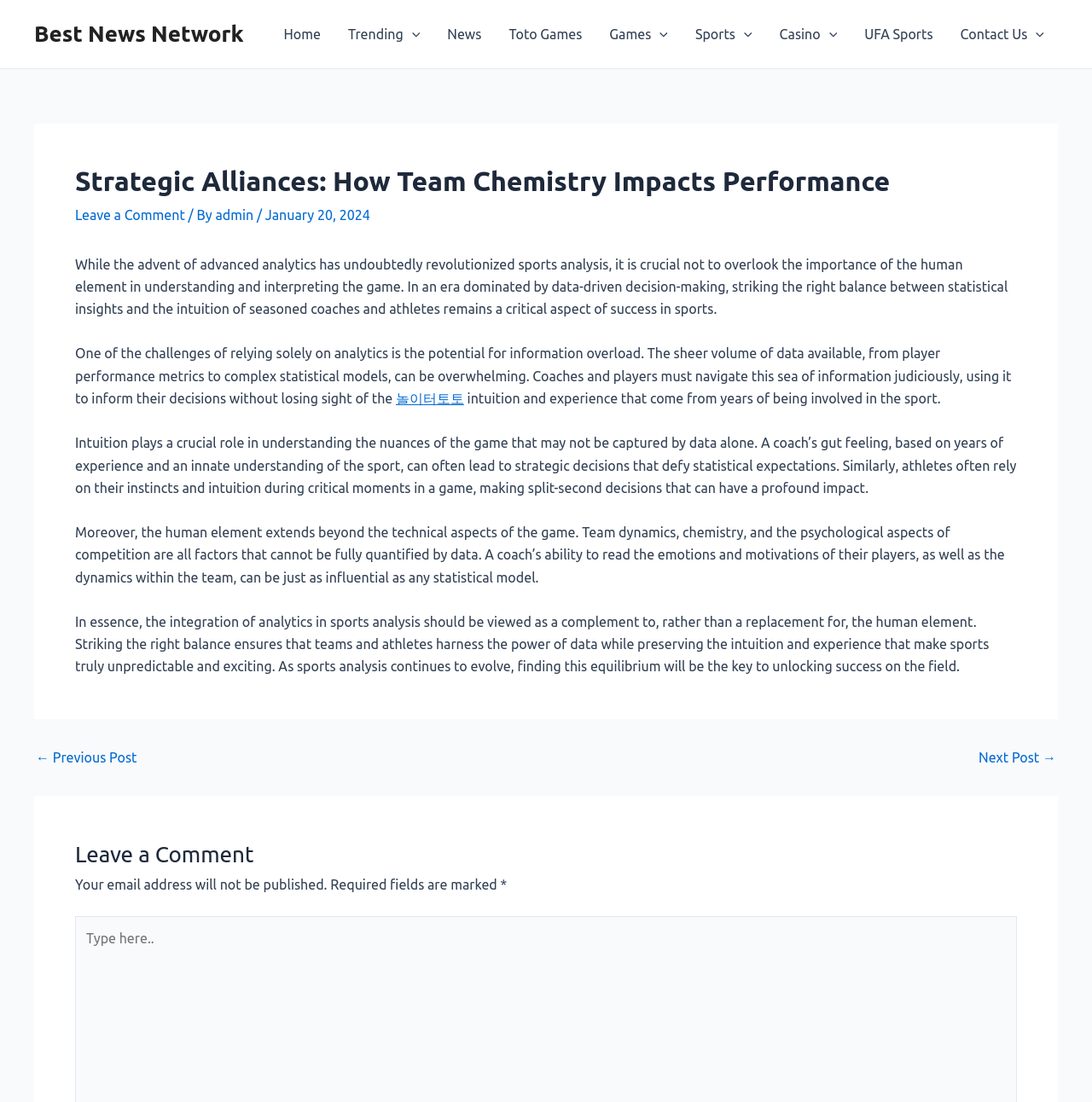What is the theme of the article?
Look at the image and respond to the question as thoroughly as possible.

I determined the answer by reading the content of the article, which discusses the importance of human element in sports analysis and the balance between statistical insights and intuition.